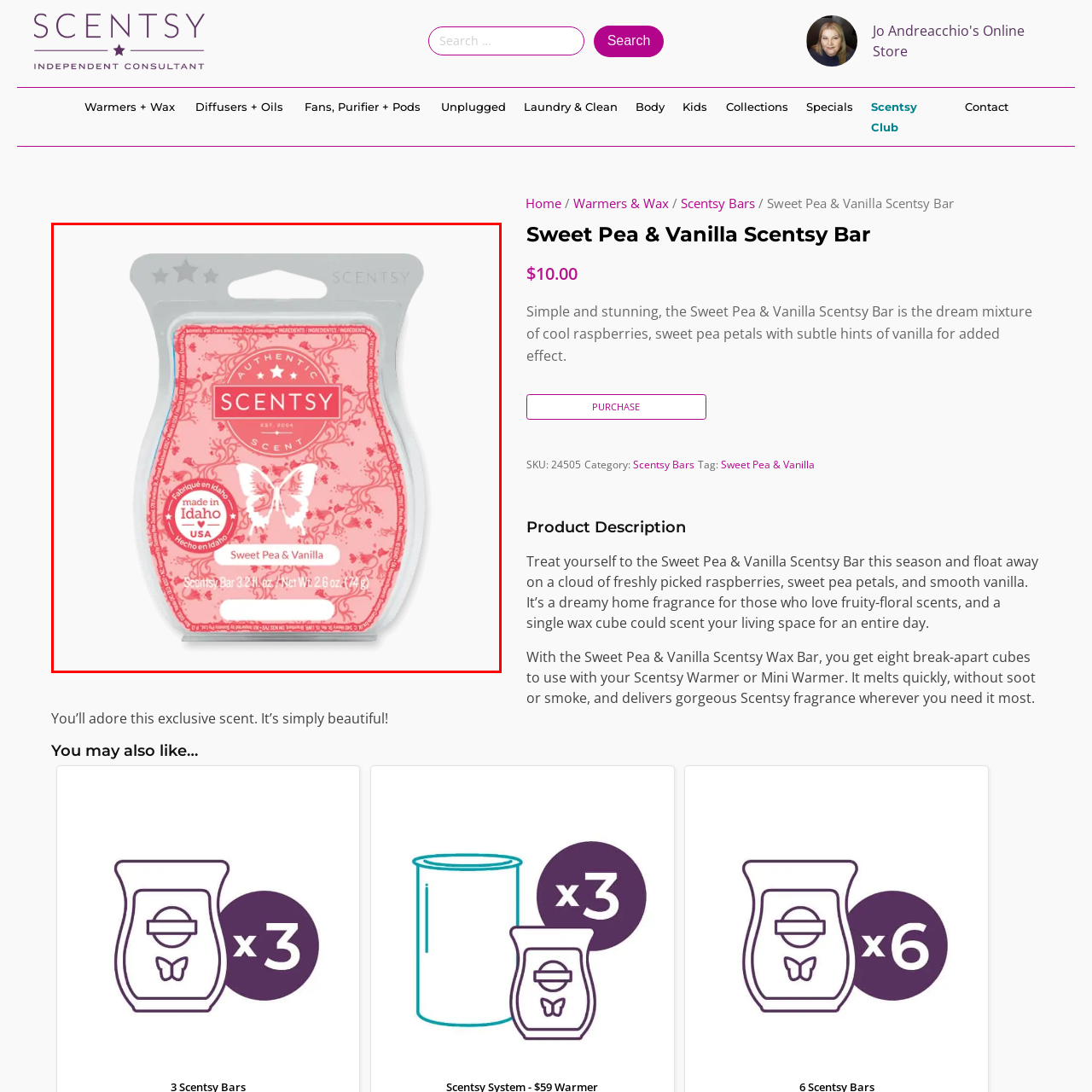Where is the Scentsy Bar made?
Concentrate on the image bordered by the red bounding box and offer a comprehensive response based on the image details.

The caption indicates that the packaging features a marking that says 'made in Idaho, USA', which suggests that the Scentsy Bar is manufactured in Idaho, USA.